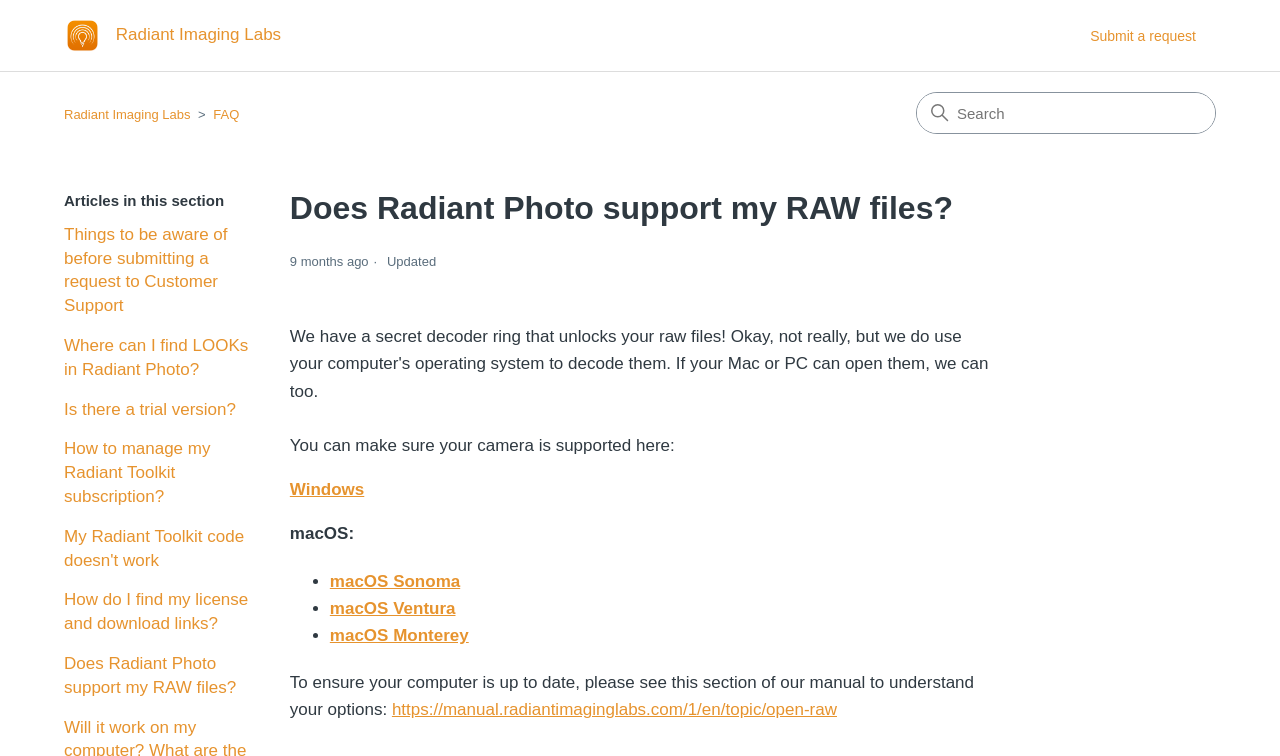Provide the bounding box coordinates of the HTML element this sentence describes: "Is there a trial version?".

[0.05, 0.526, 0.203, 0.557]